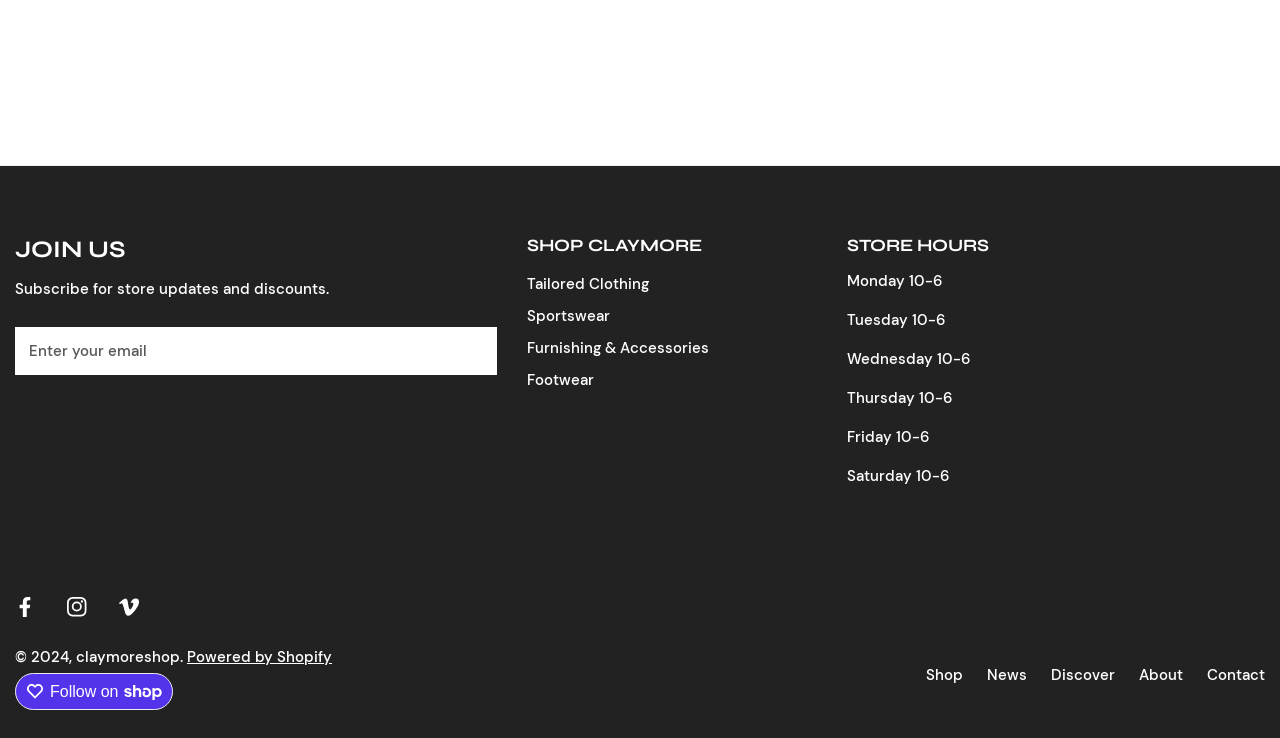Respond with a single word or phrase to the following question: What are the store hours on weekdays?

10-6